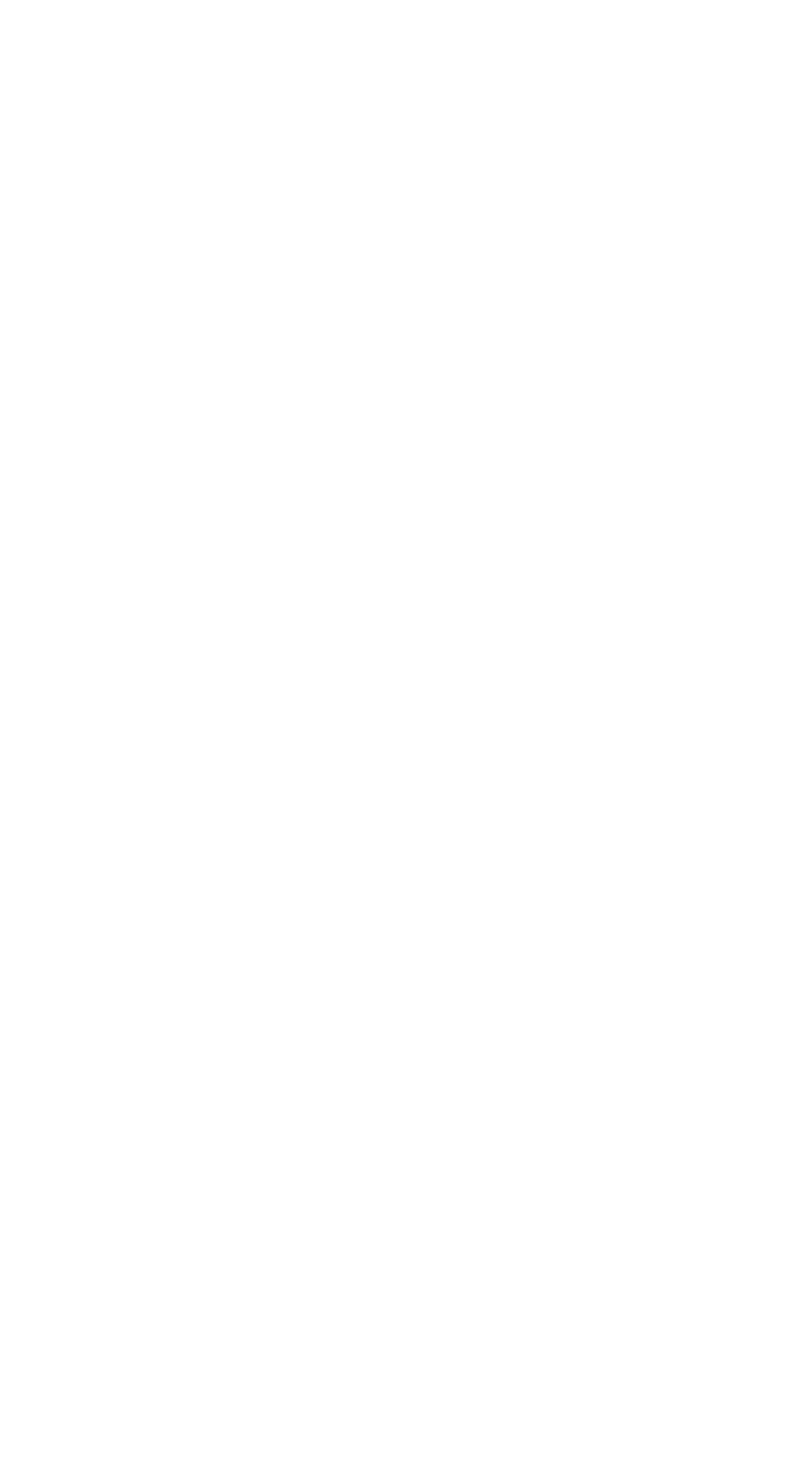Please specify the bounding box coordinates for the clickable region that will help you carry out the instruction: "click the Coin Icon".

None